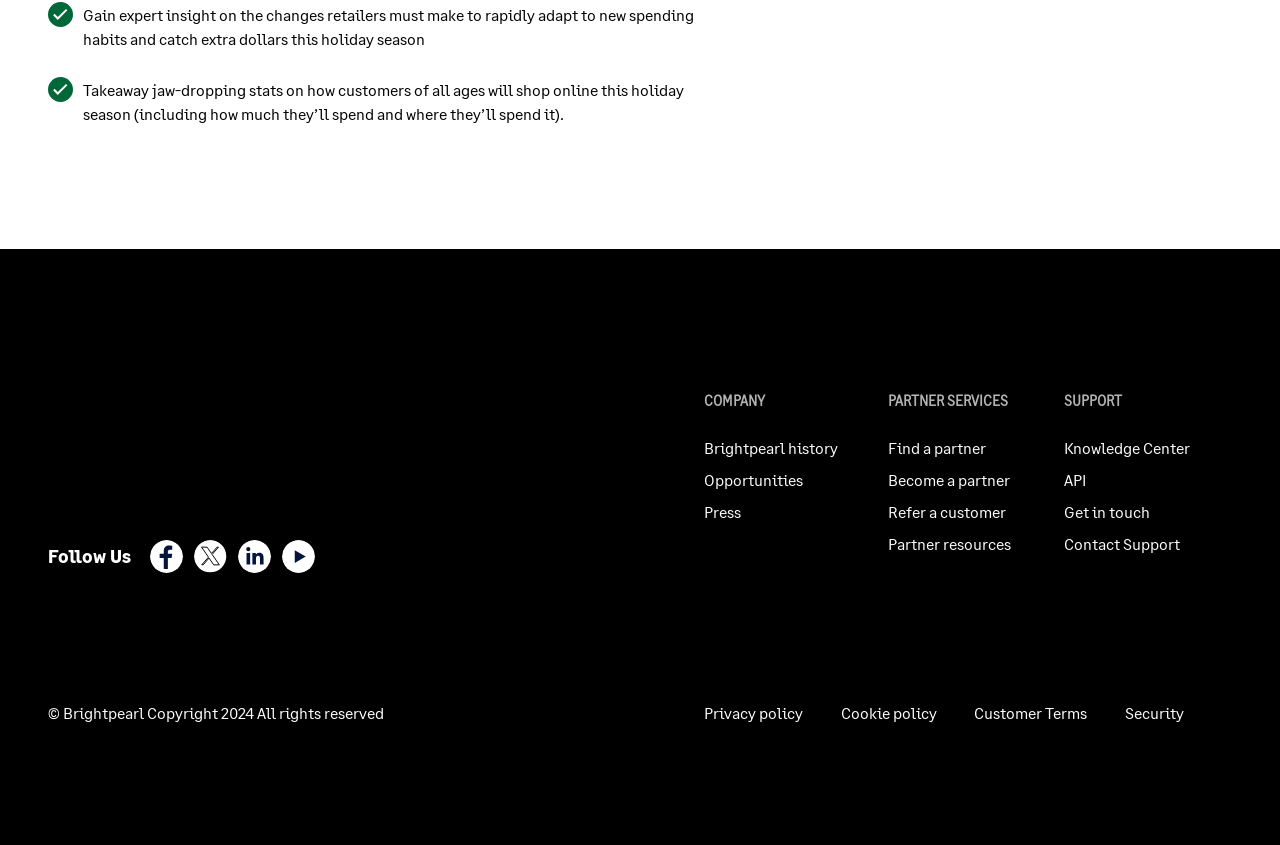Identify the bounding box coordinates of the clickable region required to complete the instruction: "View Brightpearl's knowledge center". The coordinates should be given as four float numbers within the range of 0 and 1, i.e., [left, top, right, bottom].

[0.831, 0.519, 0.93, 0.541]